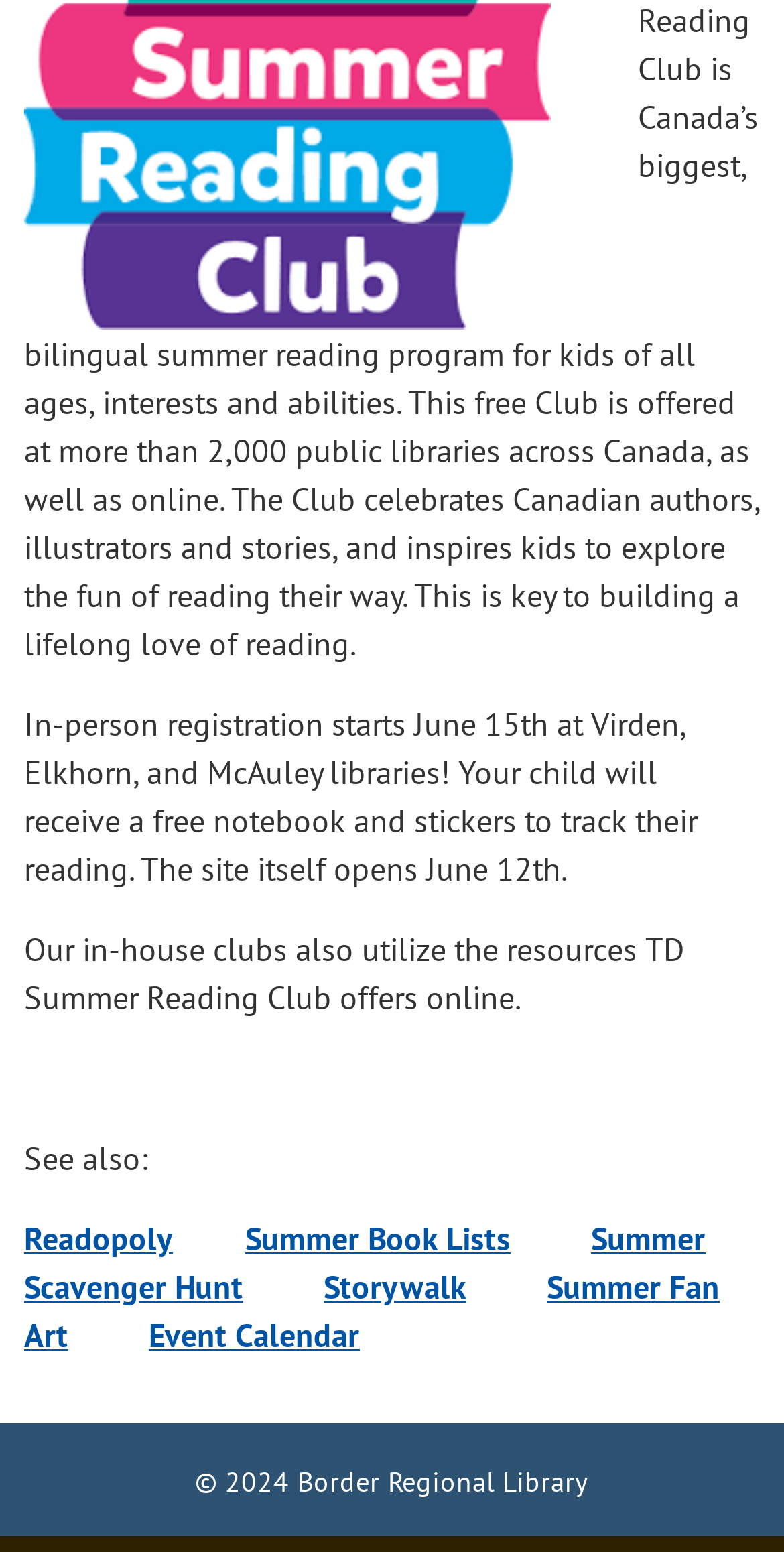What is the name of the library mentioned in the copyright information?
Please use the image to deliver a detailed and complete answer.

The name of the library can be found in the StaticText element at the bottom of the webpage, which states '© 2024 Border Regional Library'.